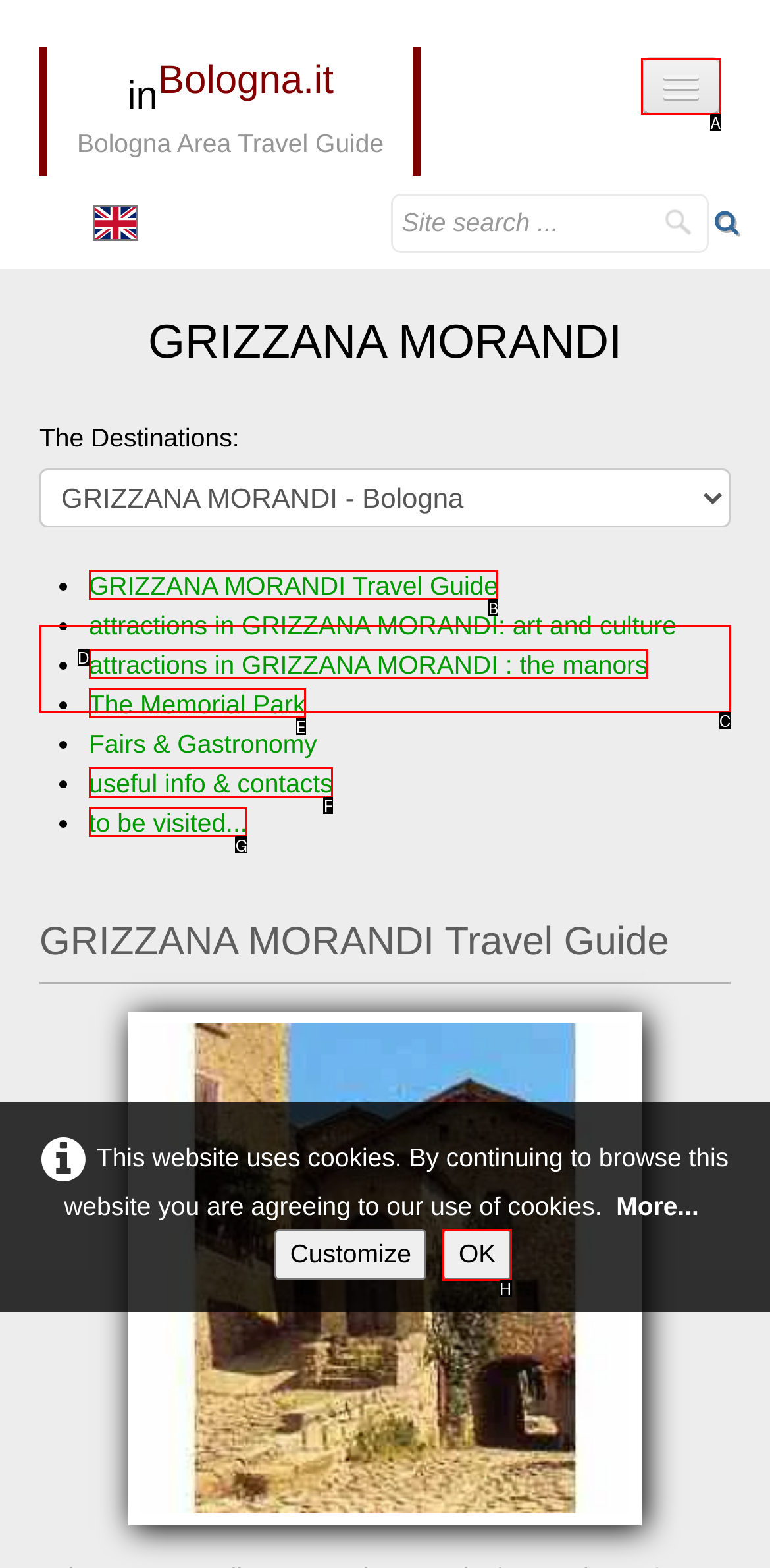Identify the HTML element that should be clicked to accomplish the task: Open the menu
Provide the option's letter from the given choices.

A